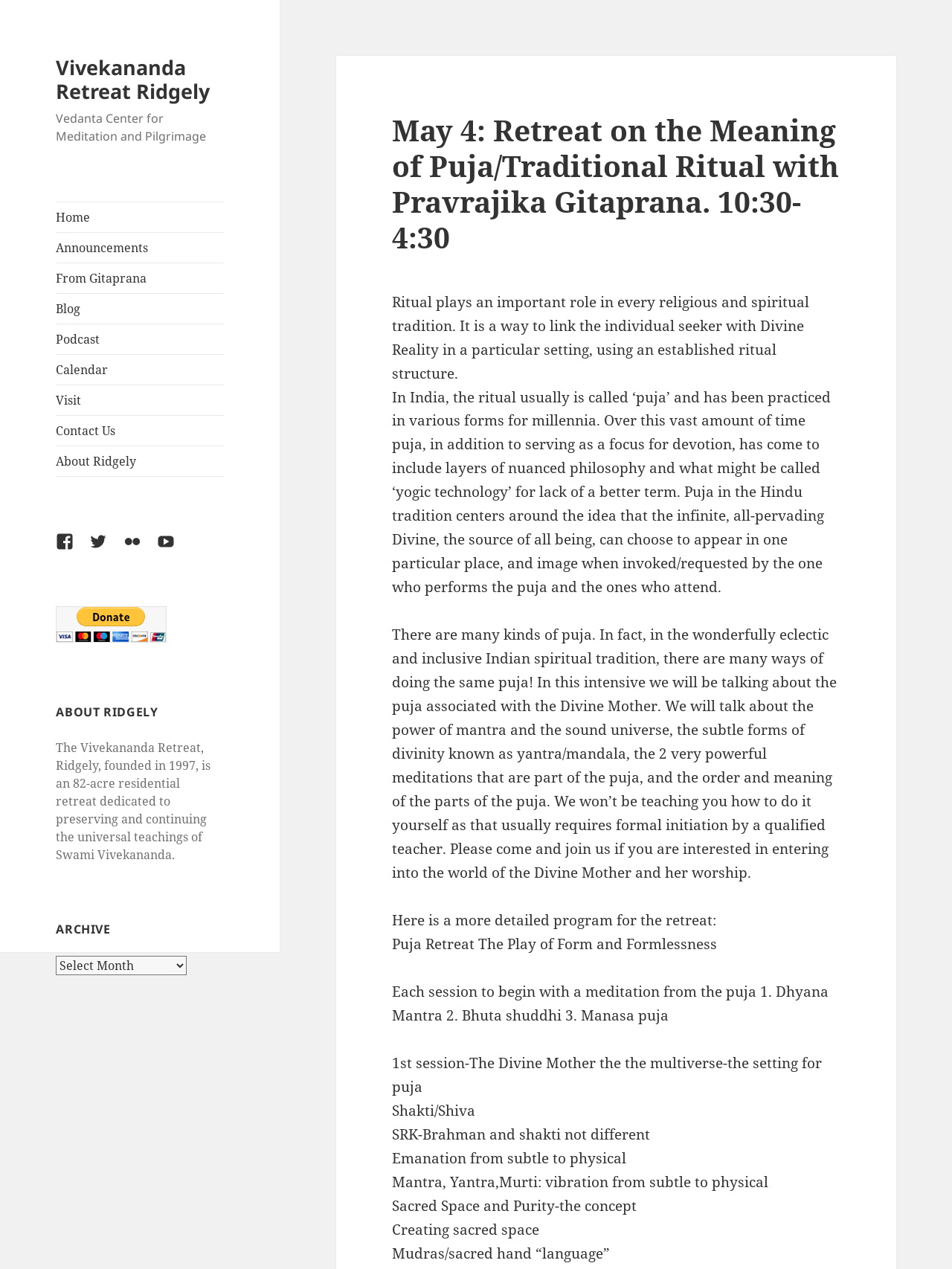Using the given description, provide the bounding box coordinates formatted as (top-left x, top-left y, bottom-right x, bottom-right y), with all values being floating point numbers between 0 and 1. Description: Vivekananda Retreat Ridgely

[0.059, 0.042, 0.221, 0.083]